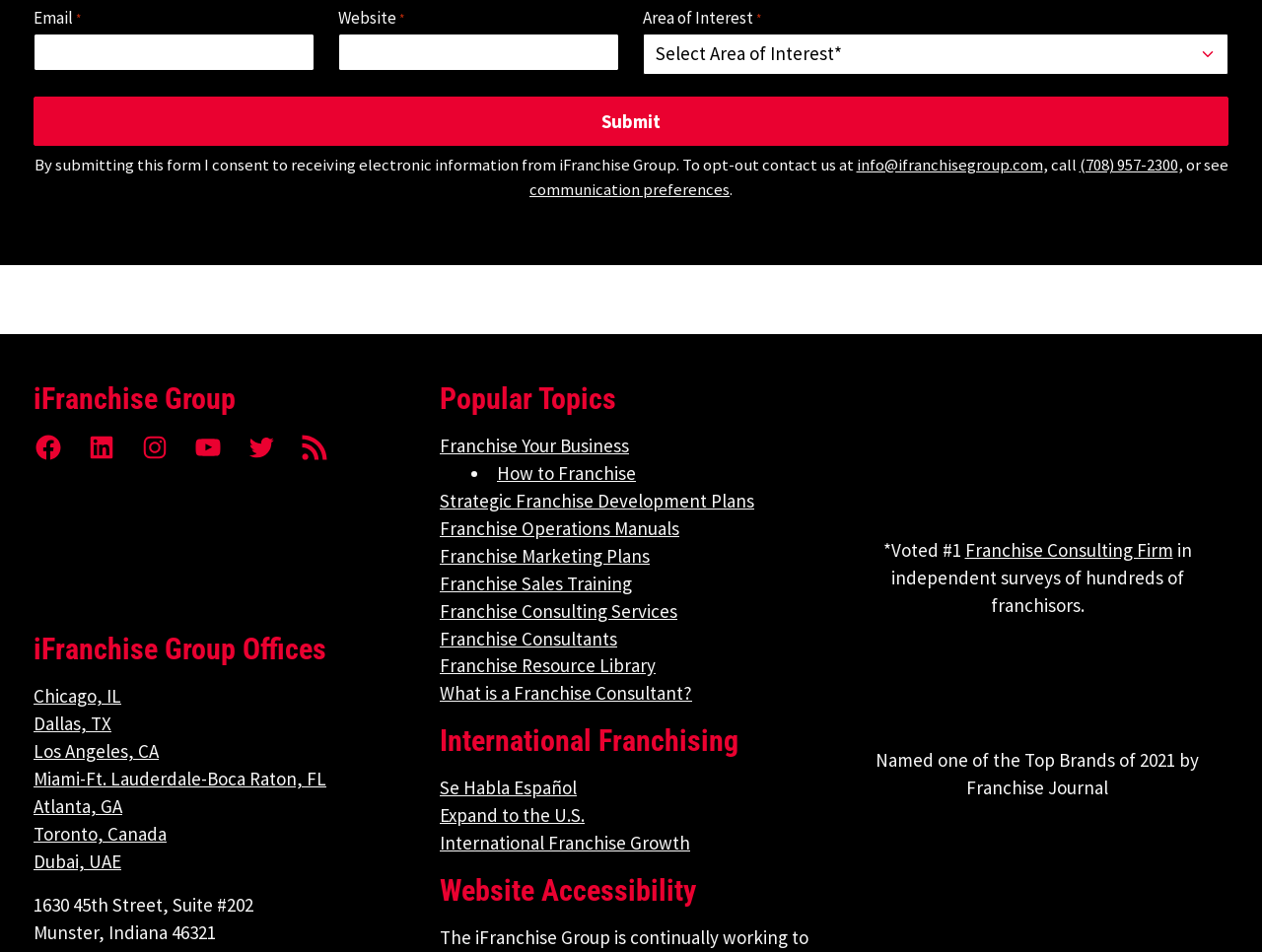Locate the bounding box coordinates of the element I should click to achieve the following instruction: "Visit Facebook".

[0.027, 0.455, 0.05, 0.486]